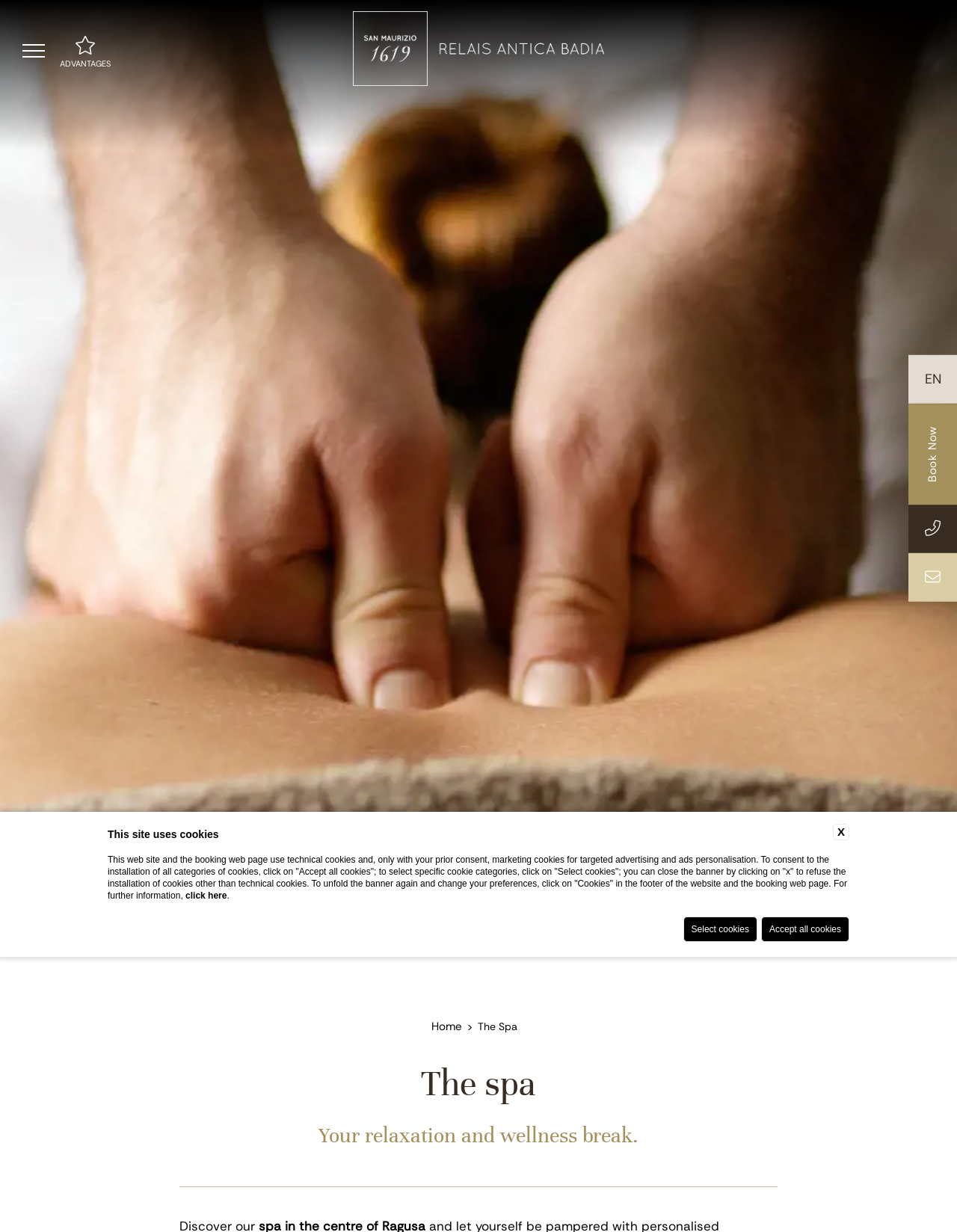Detail the various sections and features of the webpage.

The webpage is about Relais Antica Badia, a wellness stay in Ragusa, and its spa facilities. At the top right corner, there are language options, including English and Italian, represented by their respective country codes "EN" and "ita". Next to the language options, there is a "Book Now" button.

Below the language options, there are two rows of links, with the top row containing links to unknown pages, and the bottom row containing links to specific room types, such as "Junior Suite with historical center view balcony" and "Suite dei Baroni".

On the left side of the page, there is a section highlighting the advantages of booking with Relais Antica Badia, including "Best Price Guaranteed", "10% Discount on Wellness Center", and "Welcome Glass at the arrival".

The main content of the page is divided into two sections. The top section features a large image that spans the entire width of the page, showcasing the spa facilities of Relais Antica Badia. Below the image, there are two headings, "The spa" and "Your relaxation and wellness break.", which introduce the spa facilities and their purpose.

The bottom section of the page contains a navigation menu with links to "Home", "The spa", and other pages. There is also a WhatsApp link and a cookie policy notification, which explains the use of technical and marketing cookies on the website. The notification includes buttons to "Accept all cookies", "Select cookies", or close the banner to refuse non-technical cookies.